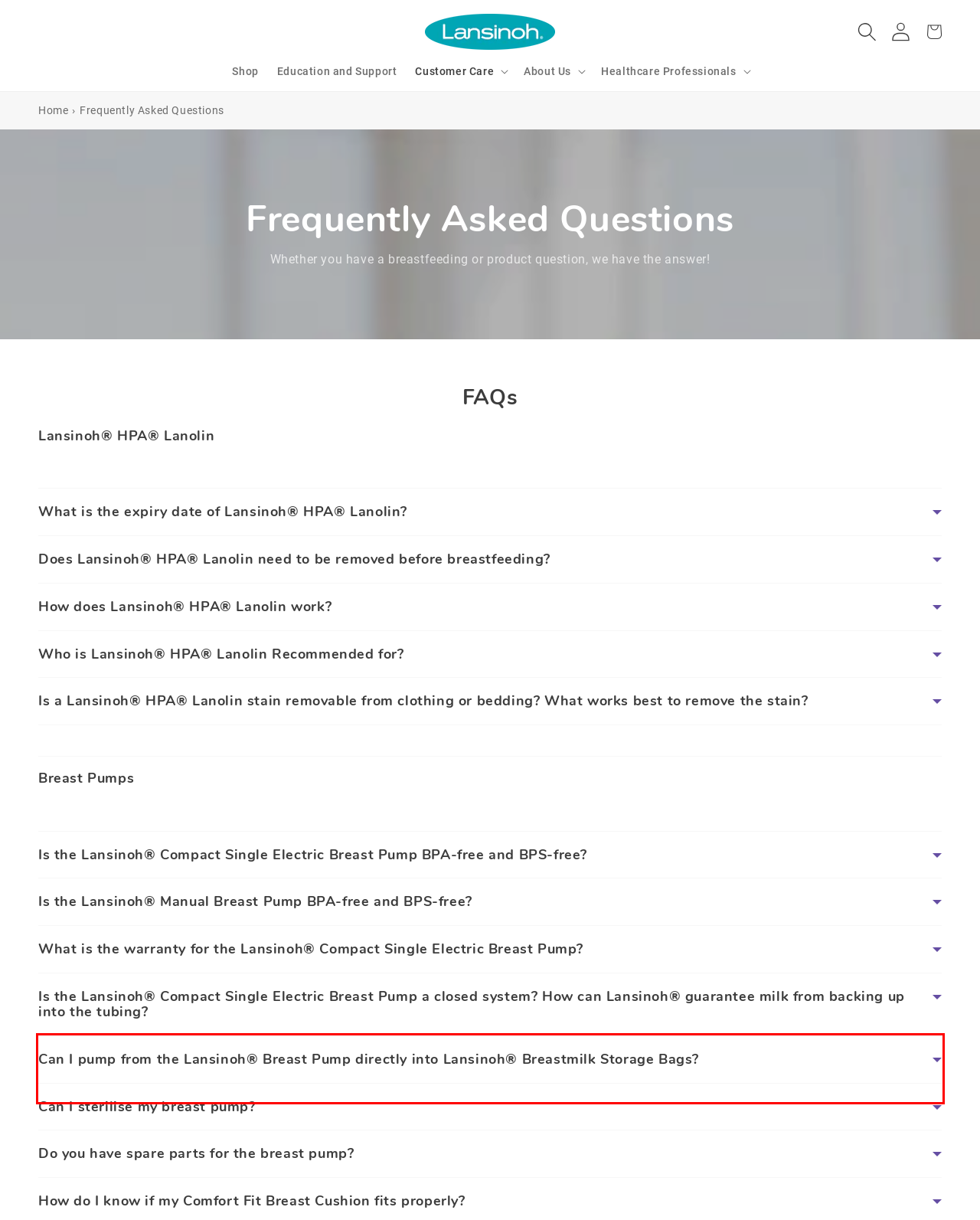Examine the screenshot of the webpage, locate the red bounding box, and perform OCR to extract the text contained within it.

Yes this pump is a closed system. Using a specially-designed diaphragm and diaphragm cap, the pump is guaranteed to prevent milk from backing up into the tubing and into the motor unit. This is important from a hygiene perspective (condensation and/or milk in tubing can cause mould and bacteria growth and build-up) and from a perspective of understanding how important every drop of your milk is to you and your breastfed baby.